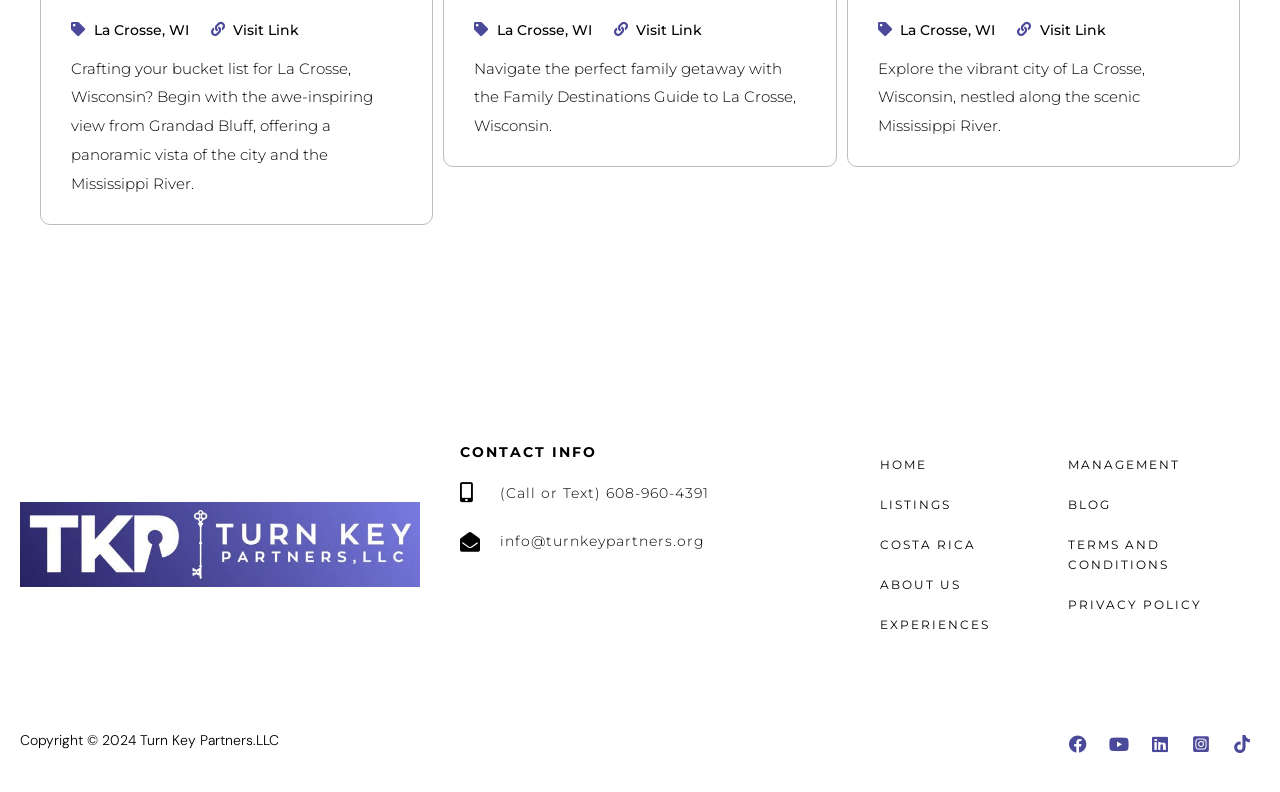Given the description of the UI element: "Square Instagram", predict the bounding box coordinates in the form of [left, top, right, bottom], with each value being a float between 0 and 1.

[0.924, 0.916, 0.952, 0.962]